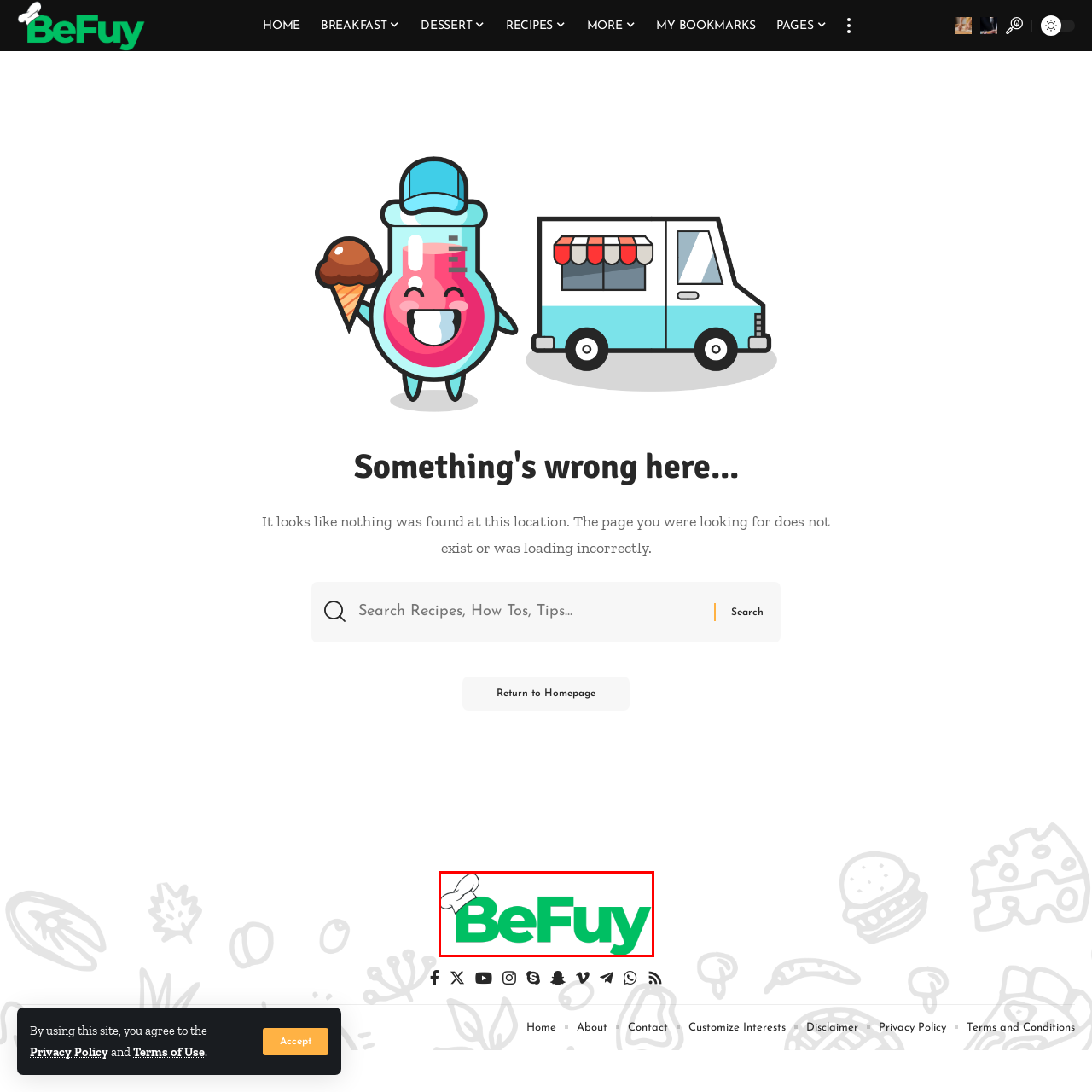Check the section outlined in red, What is the likely target audience of the BeFuy platform? Please reply with a single word or phrase.

Food enthusiasts